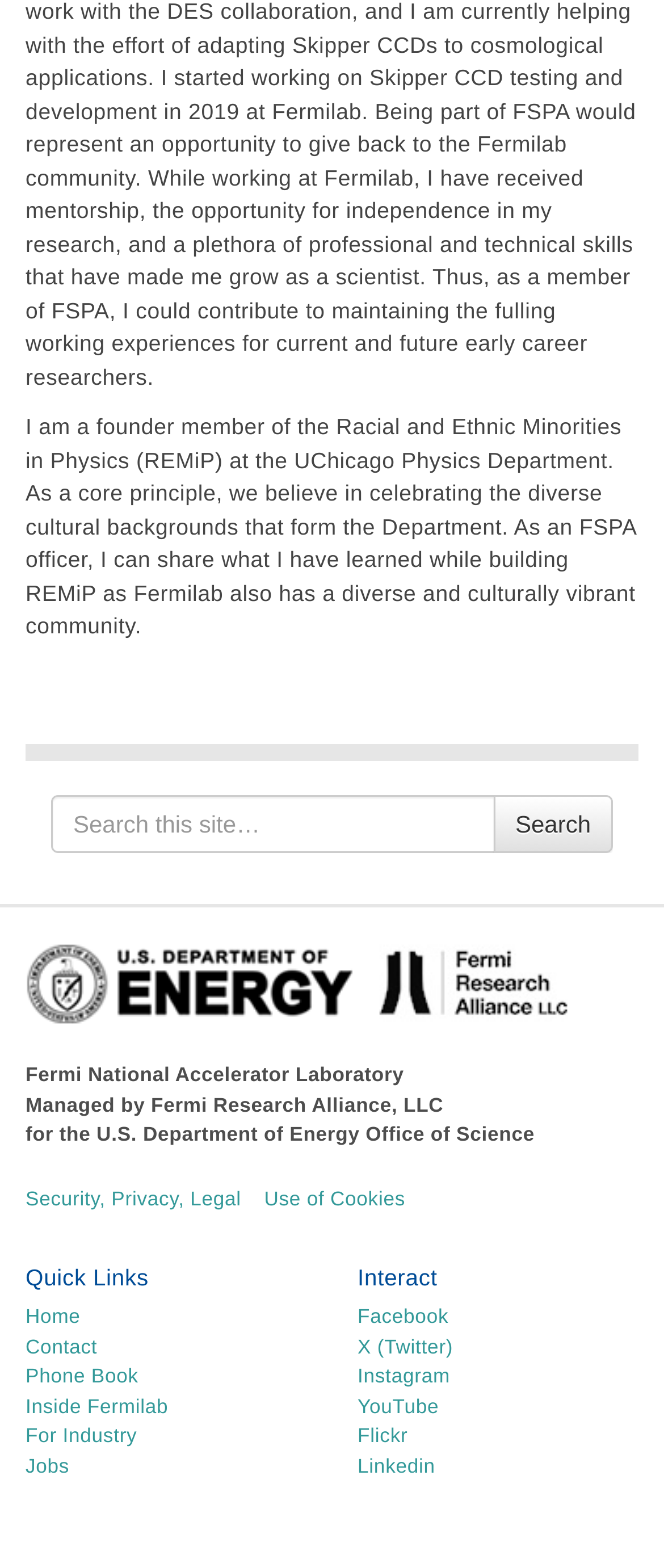Find the bounding box coordinates for the element that must be clicked to complete the instruction: "Search for something". The coordinates should be four float numbers between 0 and 1, indicated as [left, top, right, bottom].

[0.077, 0.507, 0.923, 0.544]